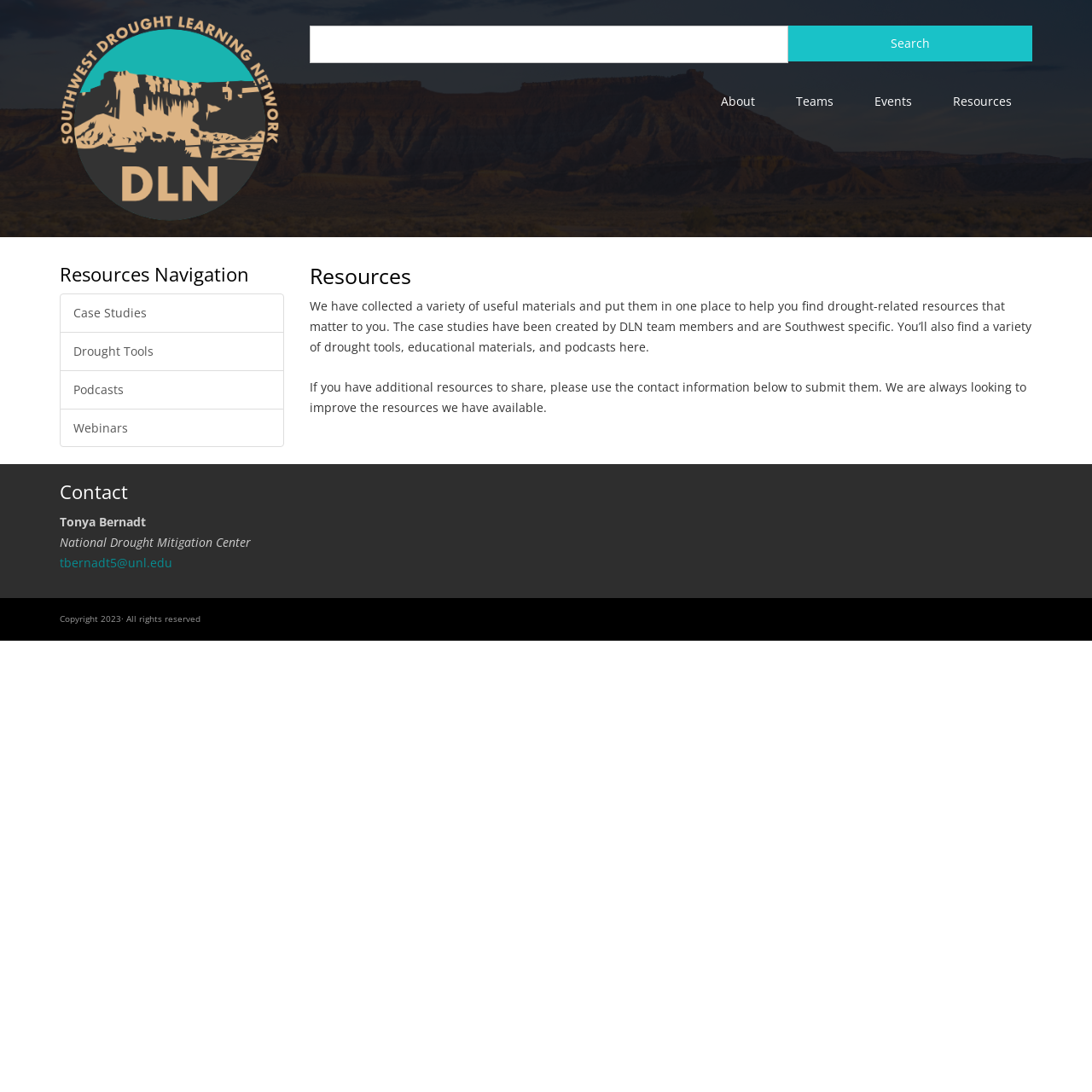Kindly determine the bounding box coordinates of the area that needs to be clicked to fulfill this instruction: "Search for something".

None